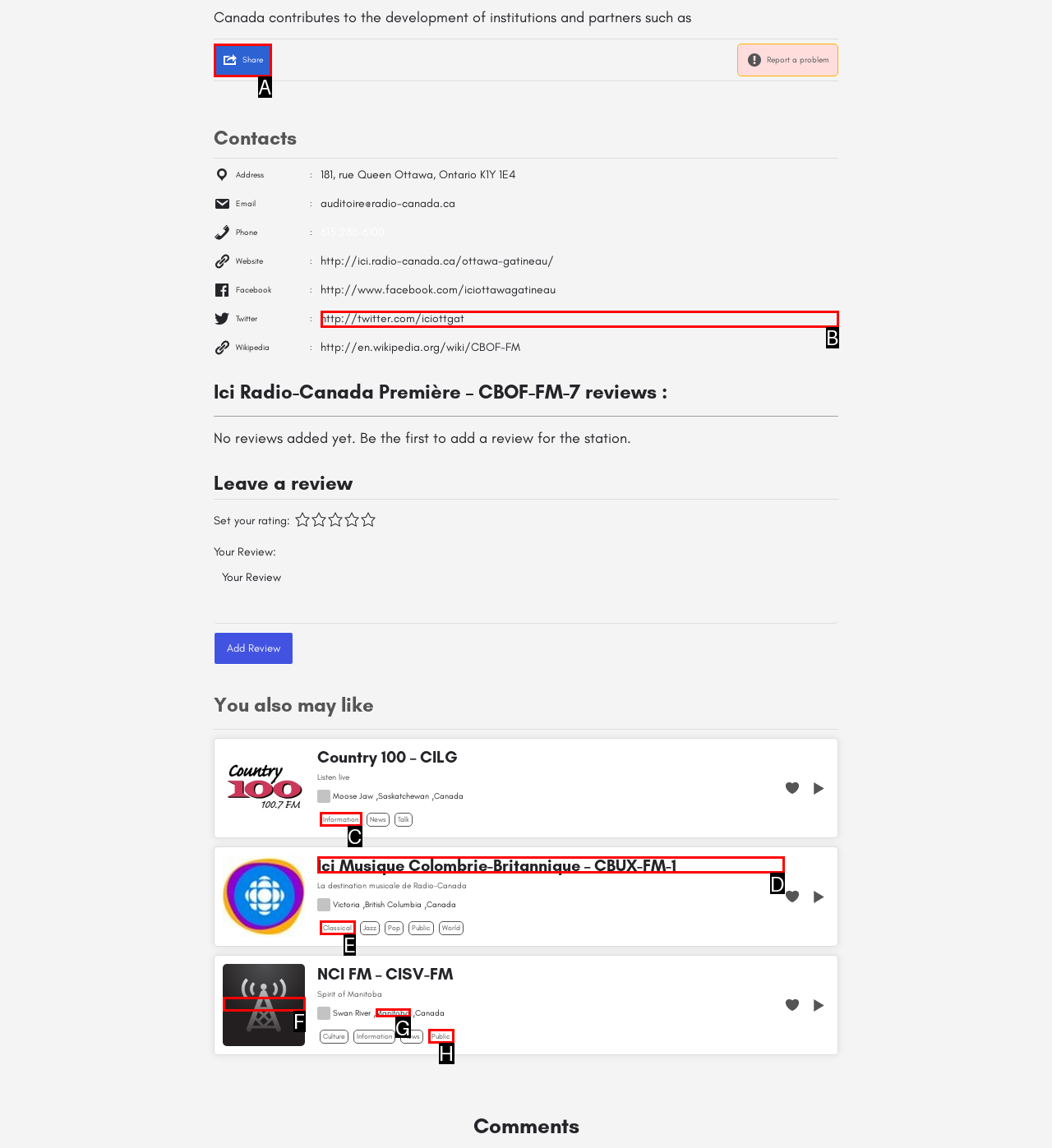Select the correct option based on the description: Ici Musique Colombrie-Britannique – CBUX-FM-1
Answer directly with the option’s letter.

D